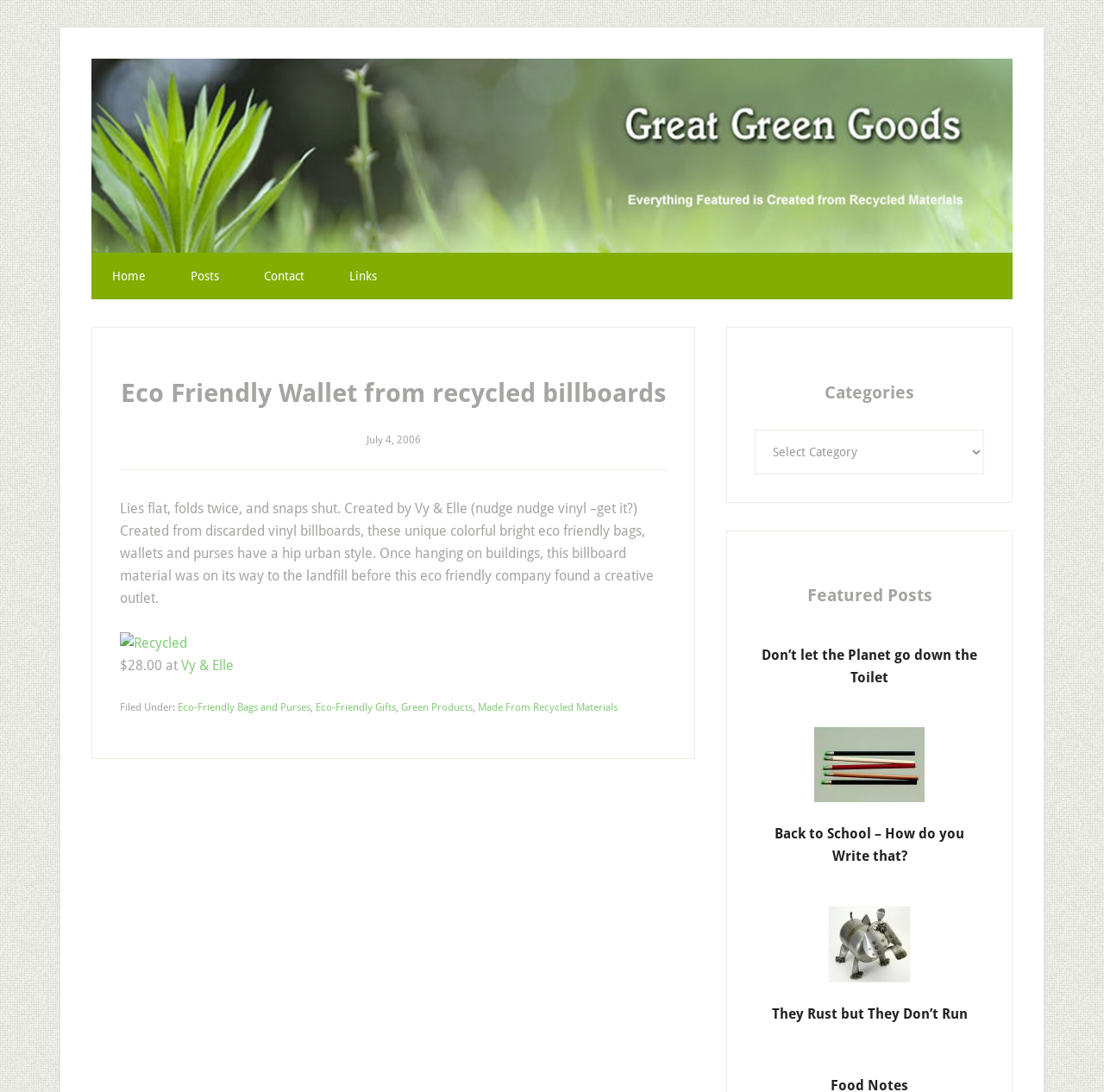Please locate the bounding box coordinates of the element that should be clicked to complete the given instruction: "Click on the 'Recycled' link".

[0.109, 0.582, 0.17, 0.597]